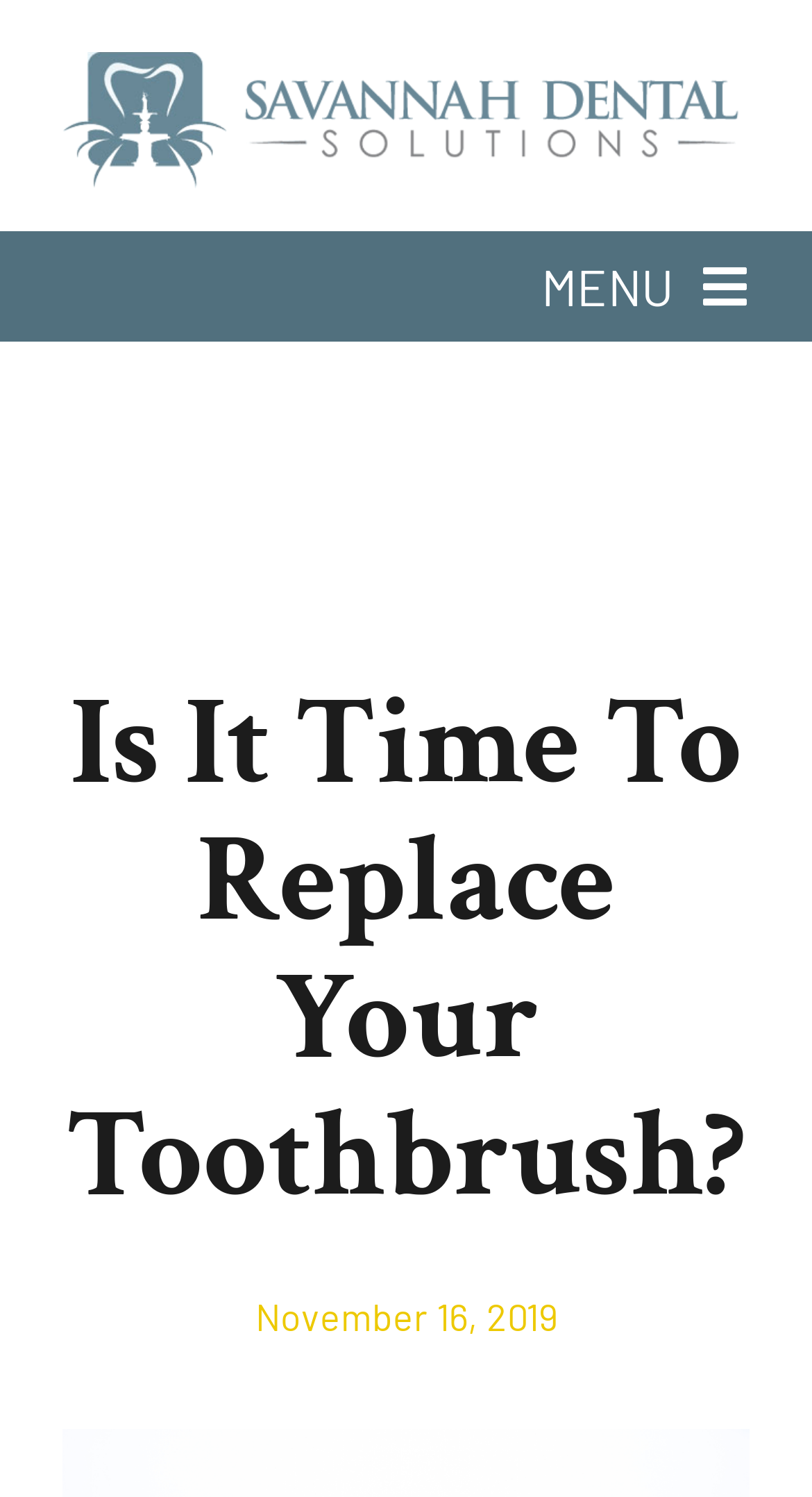Please mark the clickable region by giving the bounding box coordinates needed to complete this instruction: "Open the main navigation menu".

[0.615, 0.155, 0.923, 0.228]